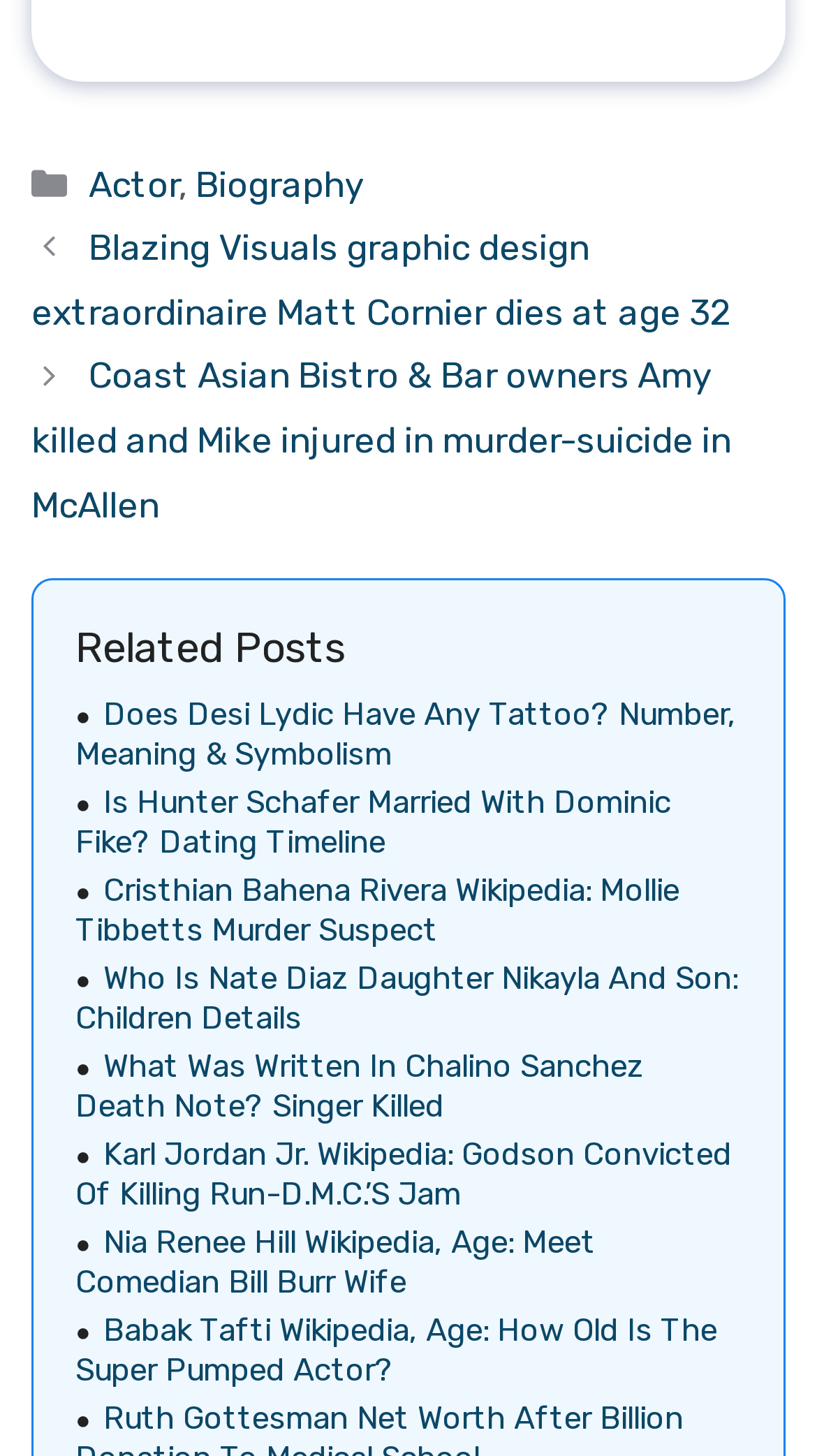Please identify the bounding box coordinates of the element I need to click to follow this instruction: "Explore the article about Nate Diaz's children".

[0.092, 0.659, 0.903, 0.712]